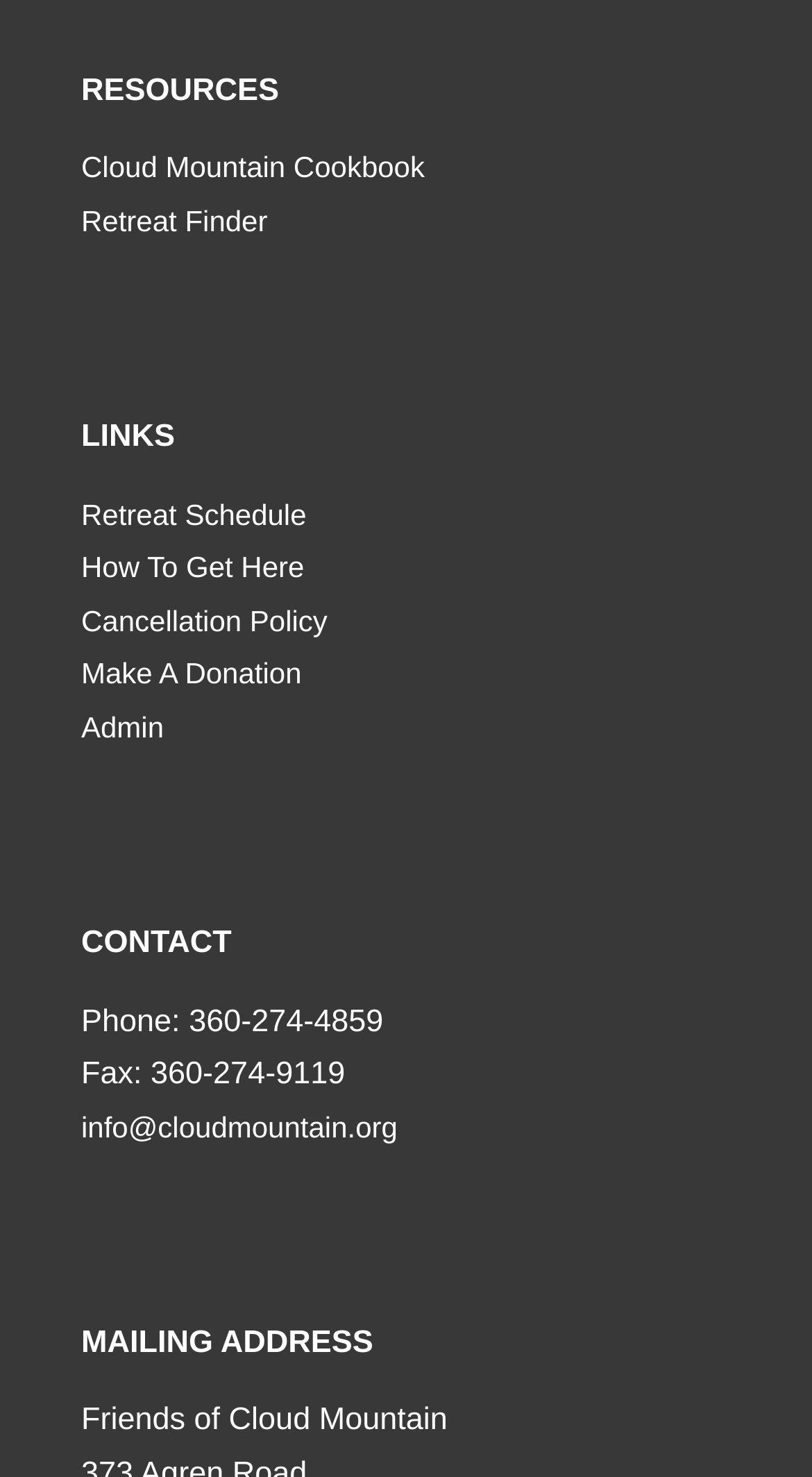Please locate the clickable area by providing the bounding box coordinates to follow this instruction: "View Cloud Mountain Cookbook".

[0.1, 0.102, 0.523, 0.125]